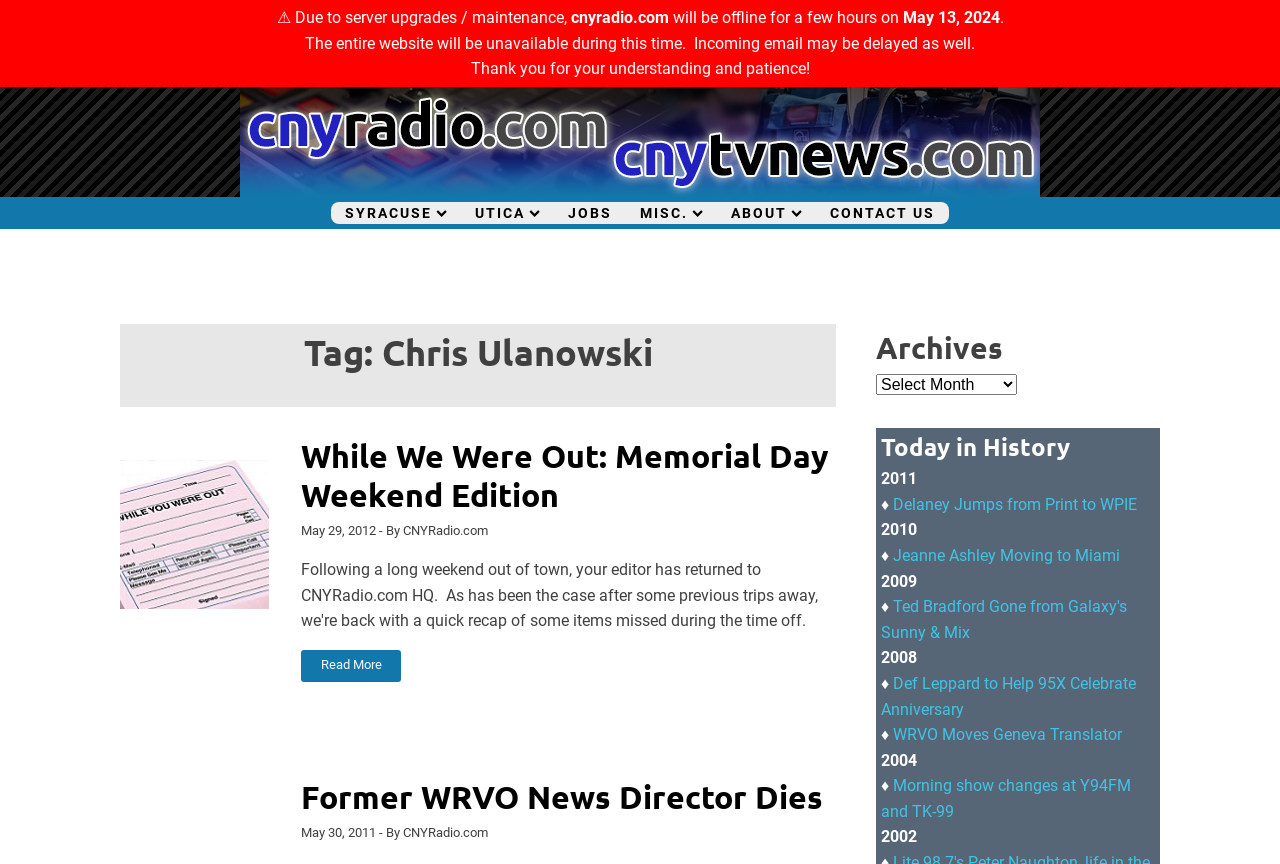Identify the bounding box coordinates of the specific part of the webpage to click to complete this instruction: "View Archives".

[0.684, 0.375, 0.906, 0.431]